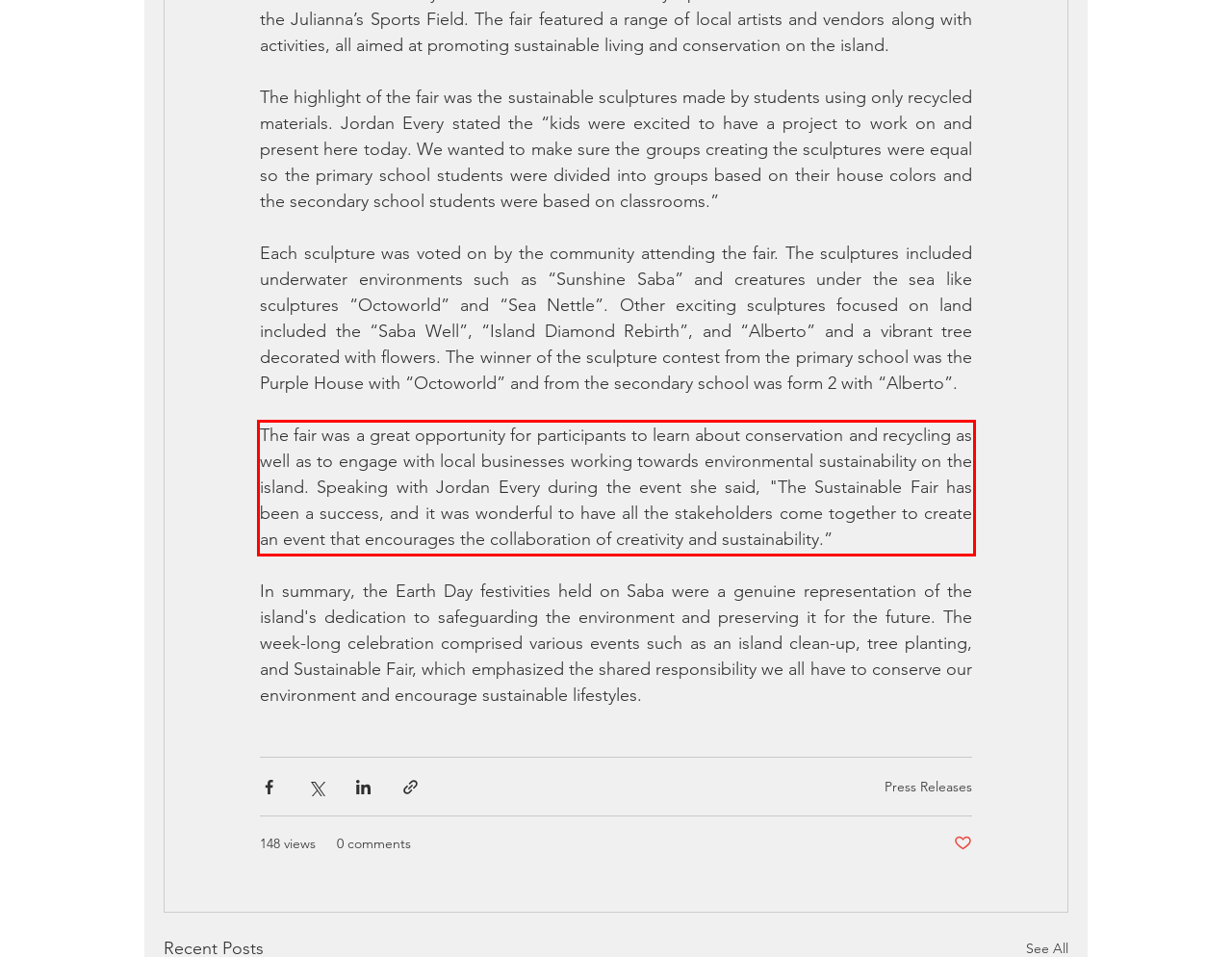You are presented with a webpage screenshot featuring a red bounding box. Perform OCR on the text inside the red bounding box and extract the content.

The fair was a great opportunity for participants to learn about conservation and recycling as well as to engage with local businesses working towards environmental sustainability on the island. Speaking with Jordan Every during the event she said, "The Sustainable Fair has been a success, and it was wonderful to have all the stakeholders come together to create an event that encourages the collaboration of creativity and sustainability.”